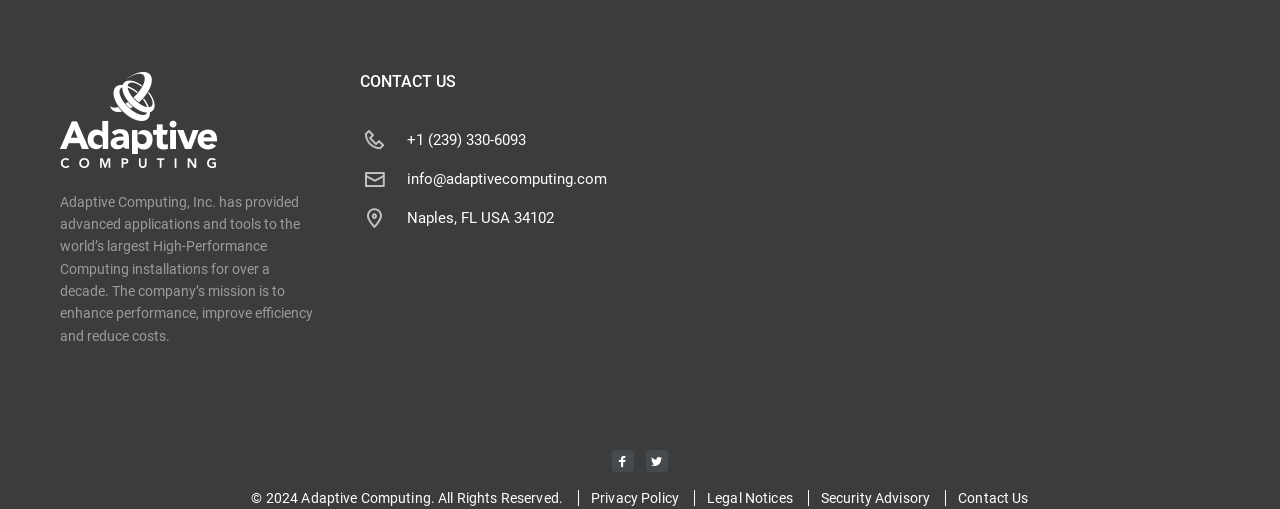What year is the copyright for?
Kindly give a detailed and elaborate answer to the question.

The year of the copyright can be determined by looking at the StaticText element with the OCR text '© 2024 Adaptive Computing. All Rights Reserved.', which is located at the bottom of the page.